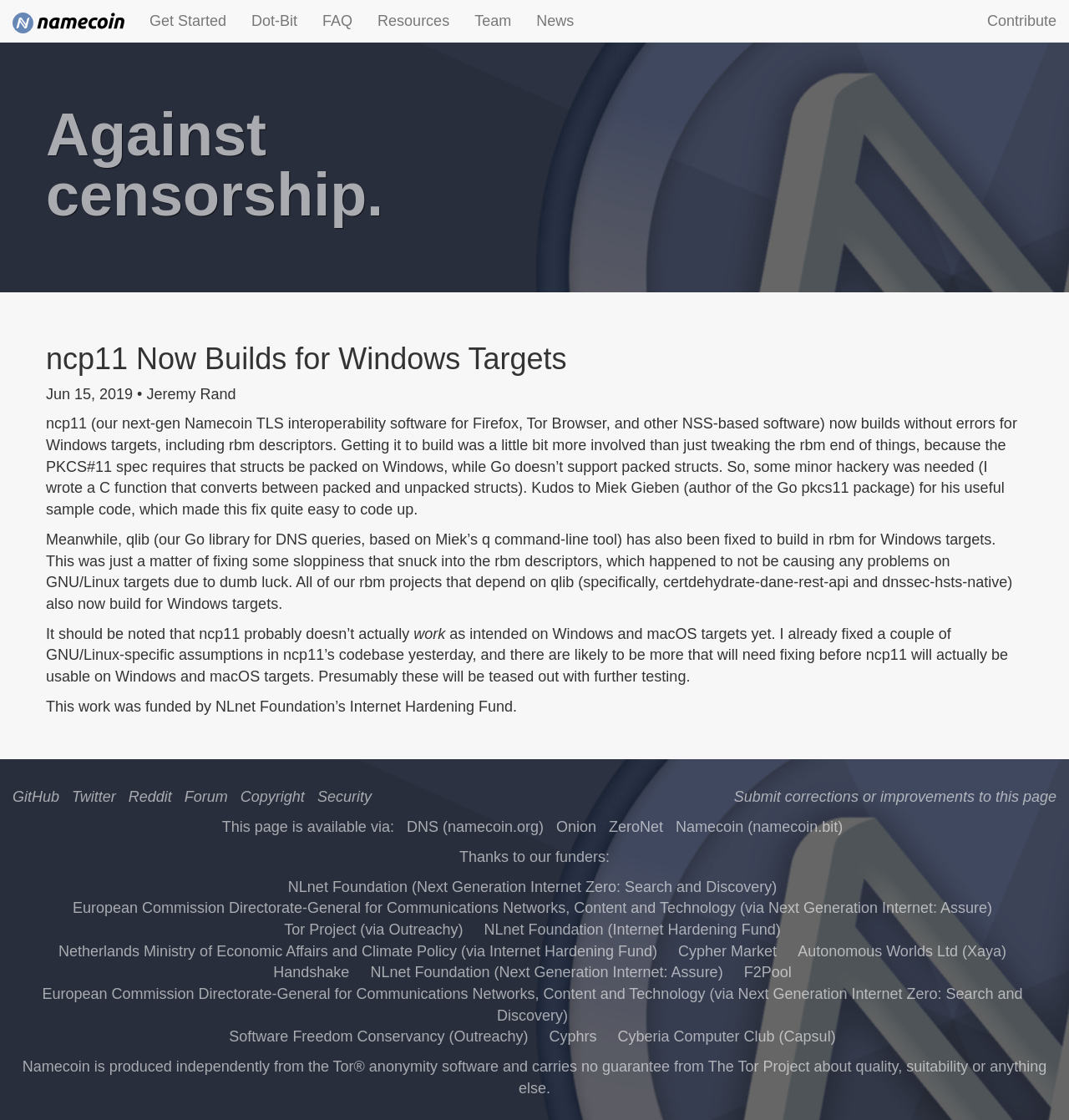Give a short answer to this question using one word or a phrase:
What is the name of the software mentioned?

ncp11